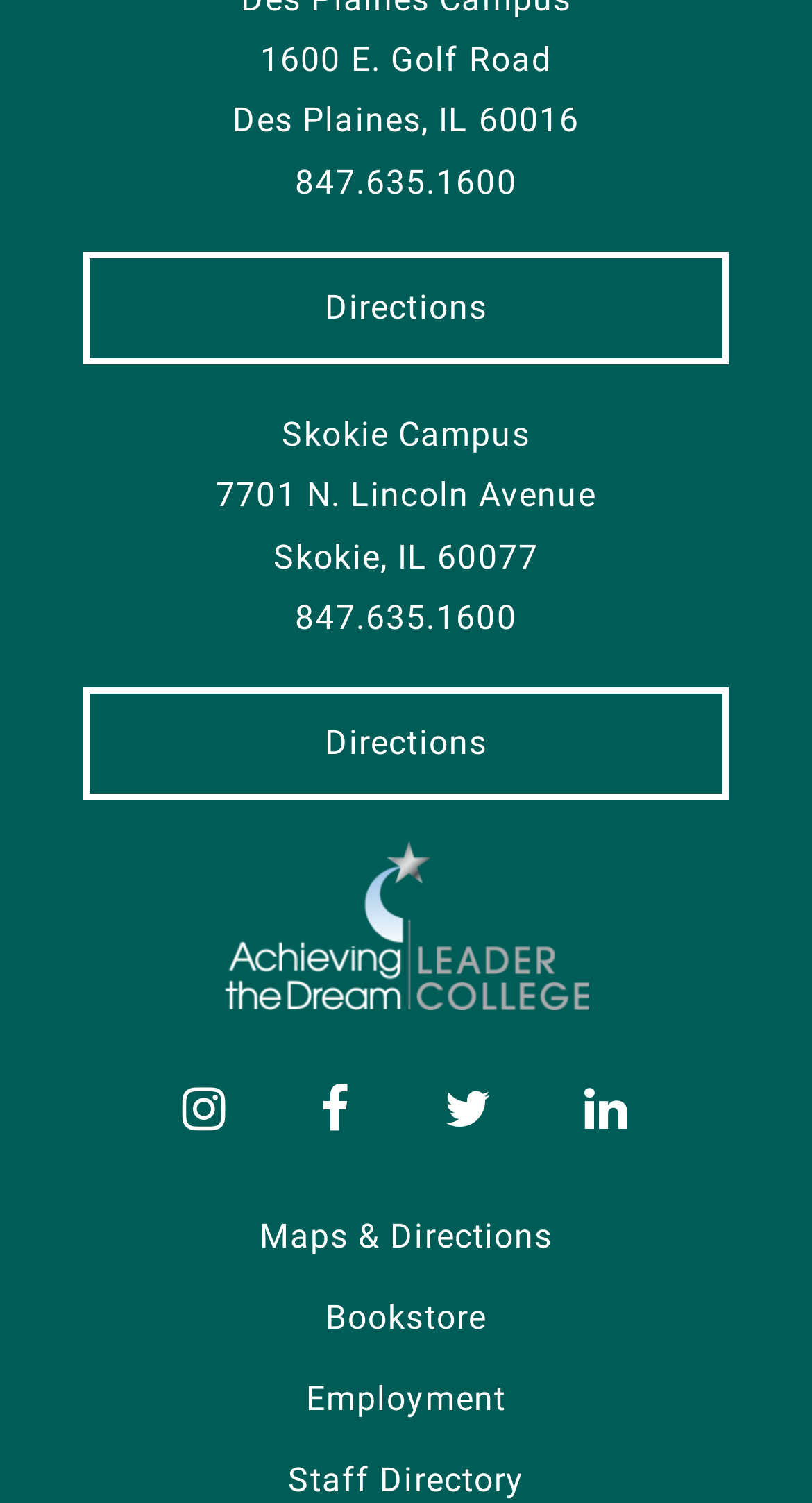Please identify the bounding box coordinates of the area that needs to be clicked to fulfill the following instruction: "View Des Plaines Campus Directions."

[0.103, 0.167, 0.897, 0.243]